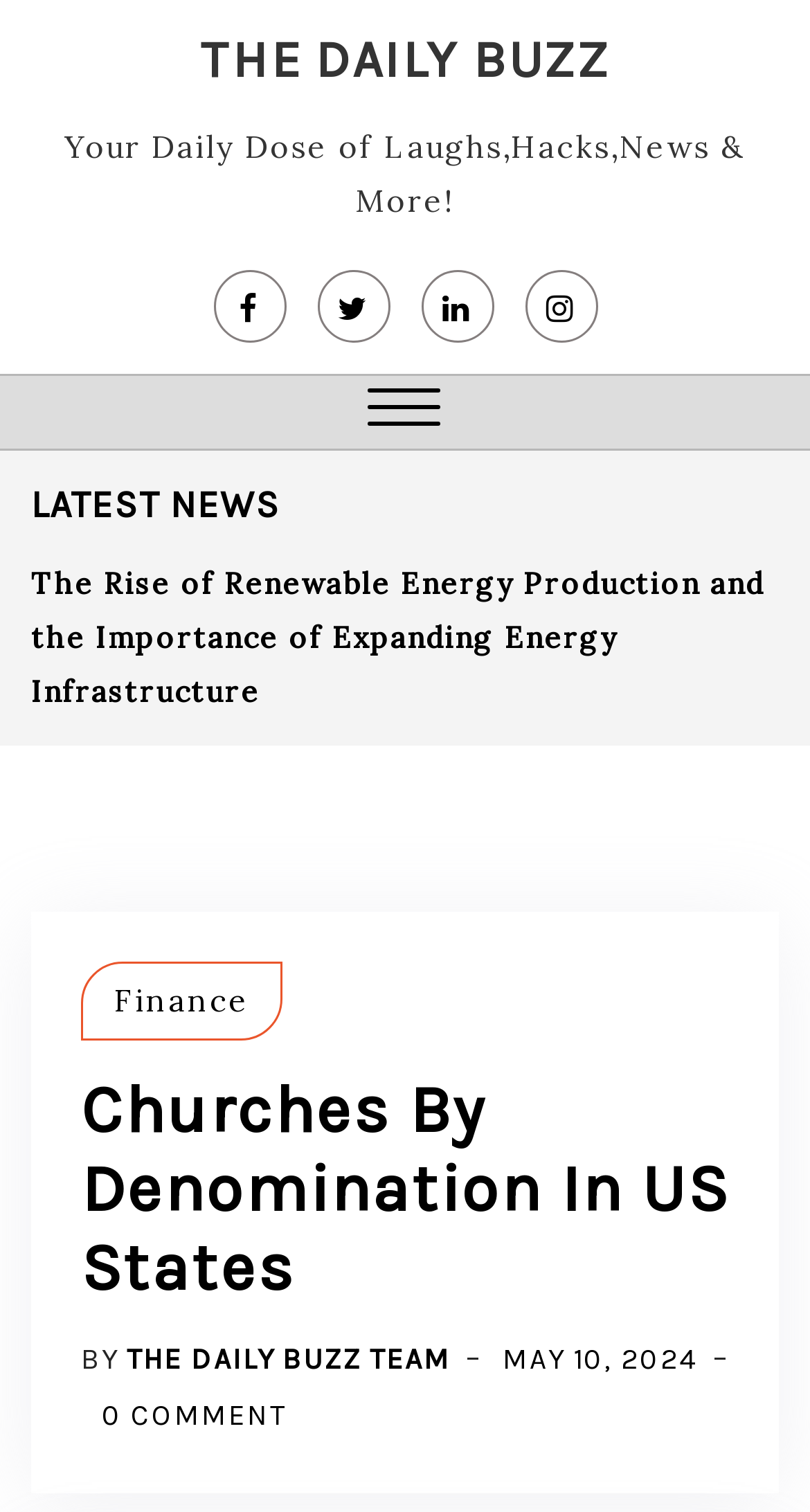Who wrote the article 'Churches By Denomination In US States'?
Please use the image to deliver a detailed and complete answer.

I looked at the article 'Churches By Denomination In US States' and found the author information, which says 'BY THE DAILY BUZZ TEAM', so the author of the article is THE DAILY BUZZ TEAM.